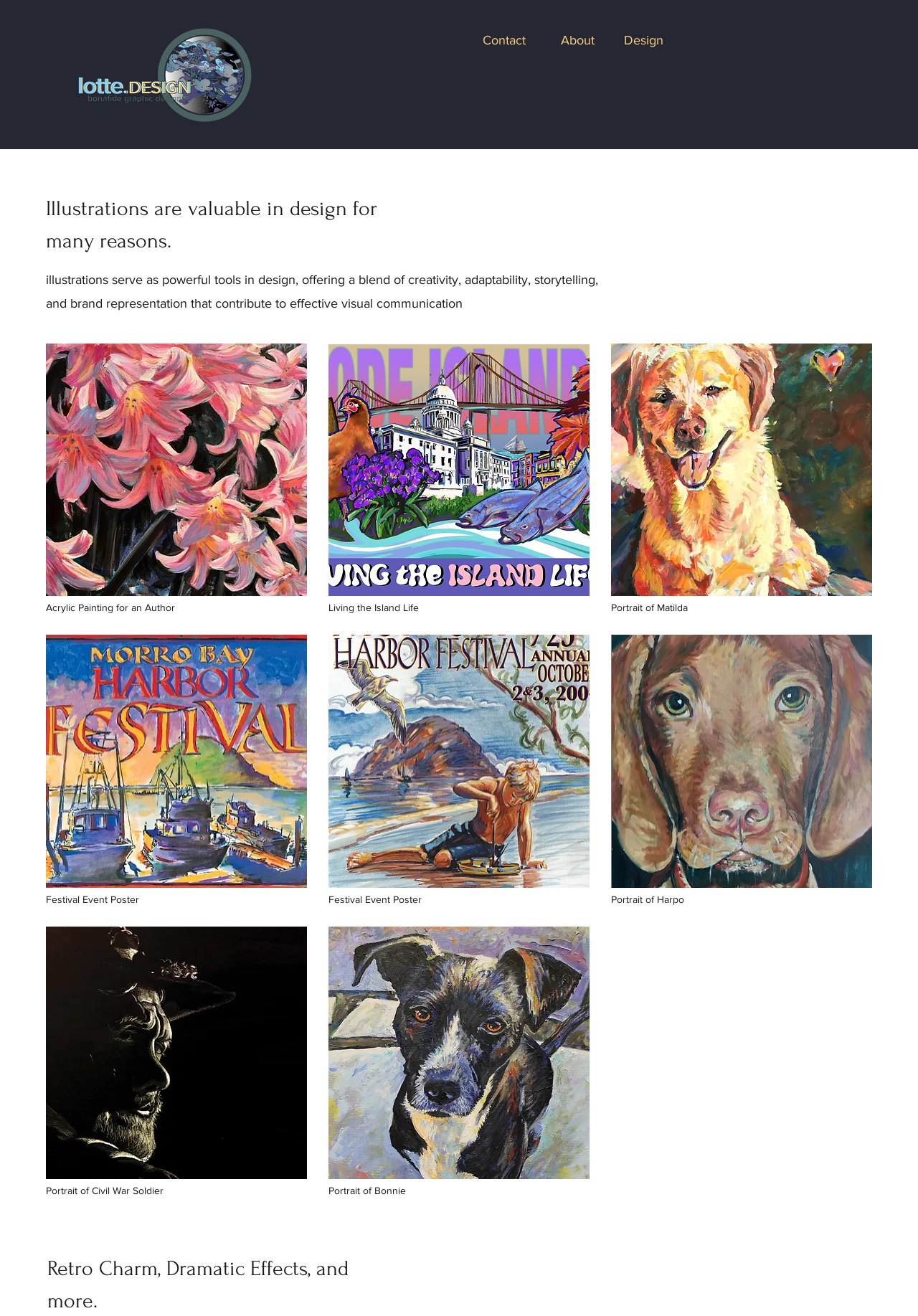Identify the coordinates of the bounding box for the element described below: "Contact". Return the coordinates as four float numbers between 0 and 1: [left, top, right, bottom].

[0.512, 0.014, 0.587, 0.037]